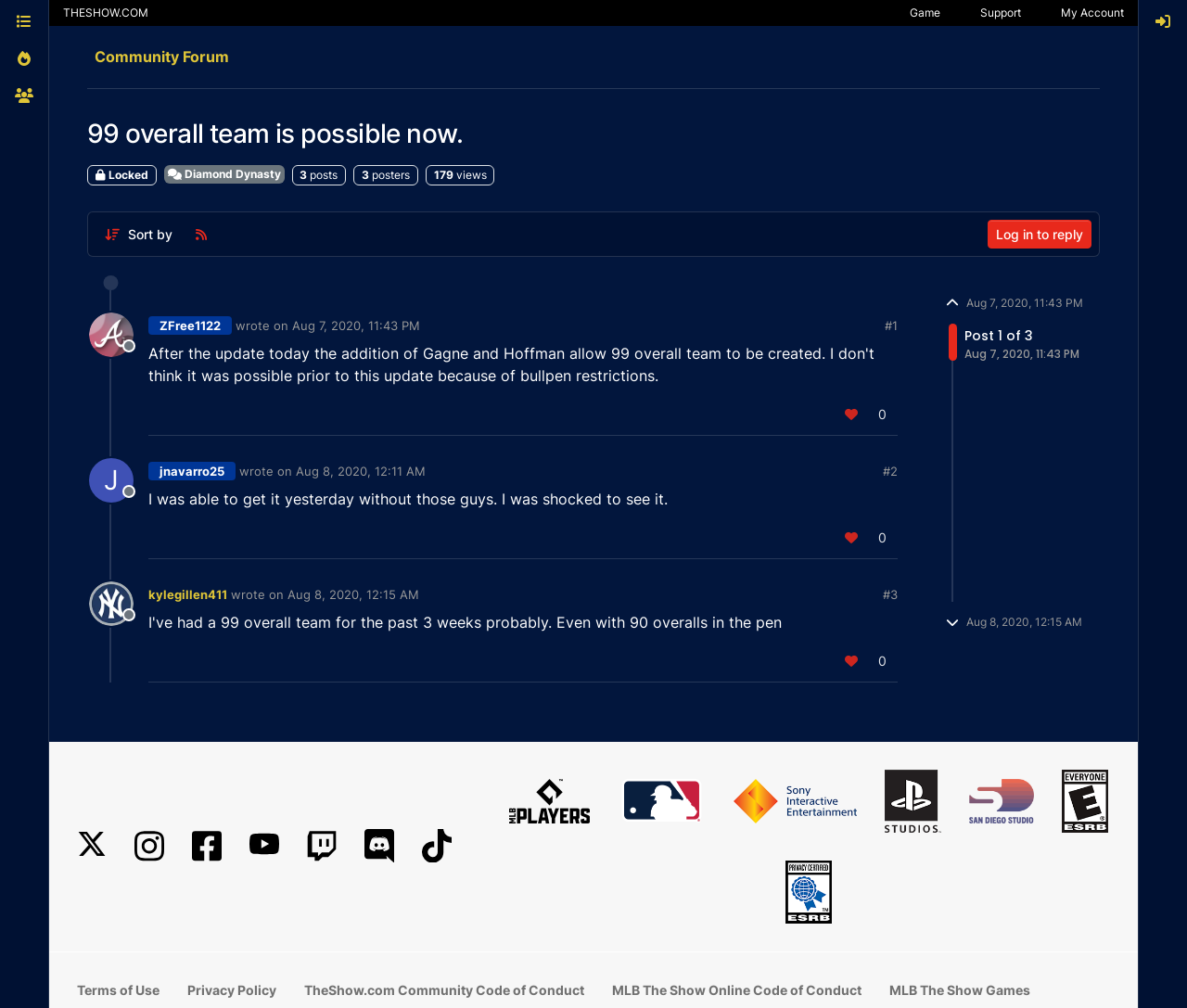Examine the image carefully and respond to the question with a detailed answer: 
What is the username of the user who wrote the first post?

I looked at the first post element and found the link element with the text 'ZFree1122' which is the username of the user who wrote the first post.